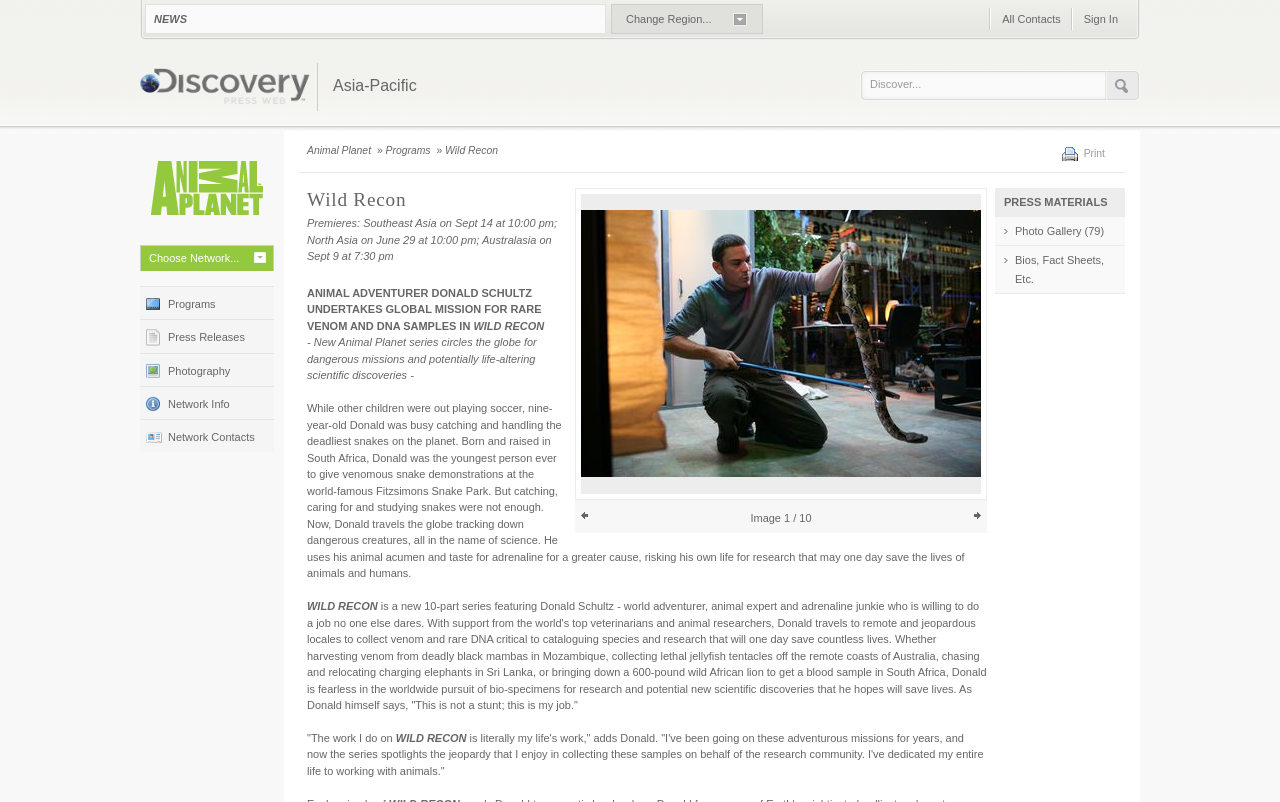Please determine the bounding box coordinates for the element that should be clicked to follow these instructions: "View press releases".

[0.109, 0.398, 0.214, 0.44]